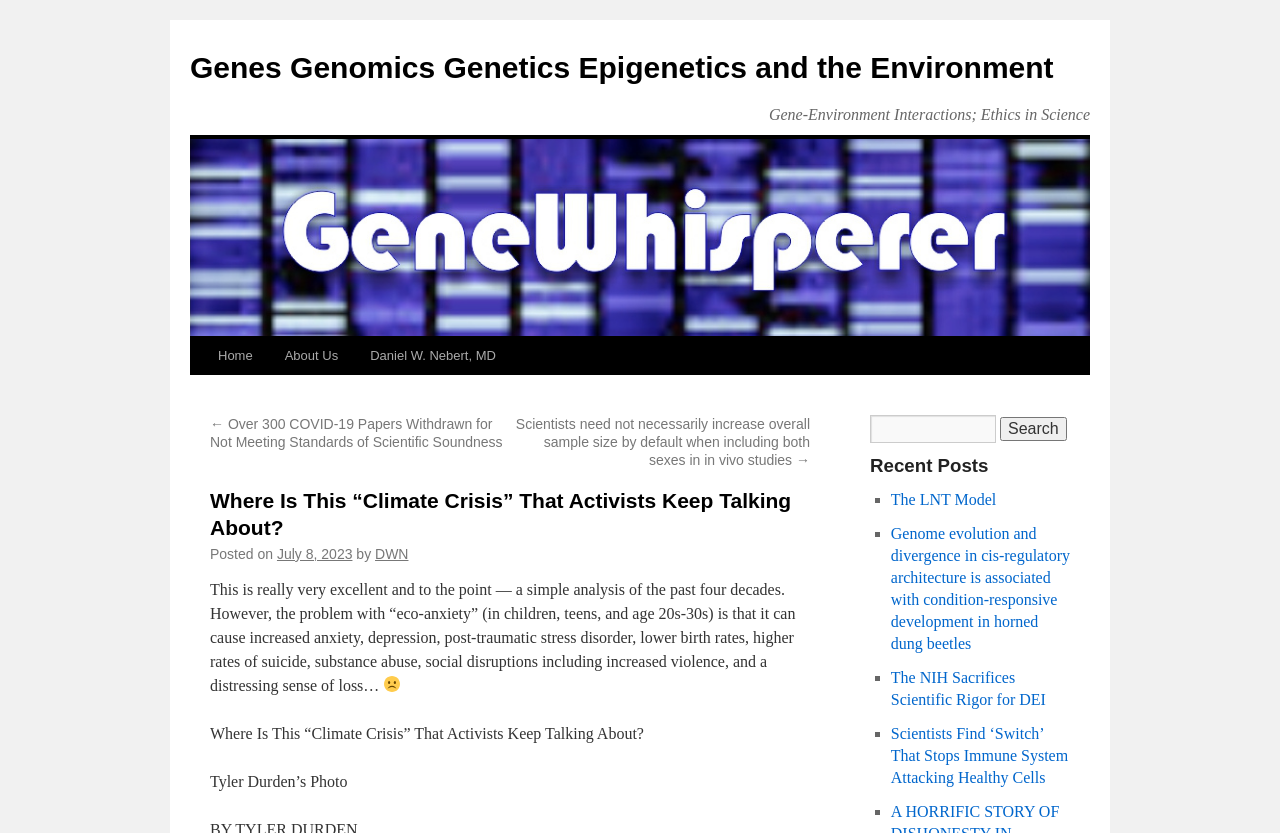Please specify the bounding box coordinates in the format (top-left x, top-left y, bottom-right x, bottom-right y), with values ranging from 0 to 1. Identify the bounding box for the UI component described as follows: DWN

[0.293, 0.655, 0.319, 0.674]